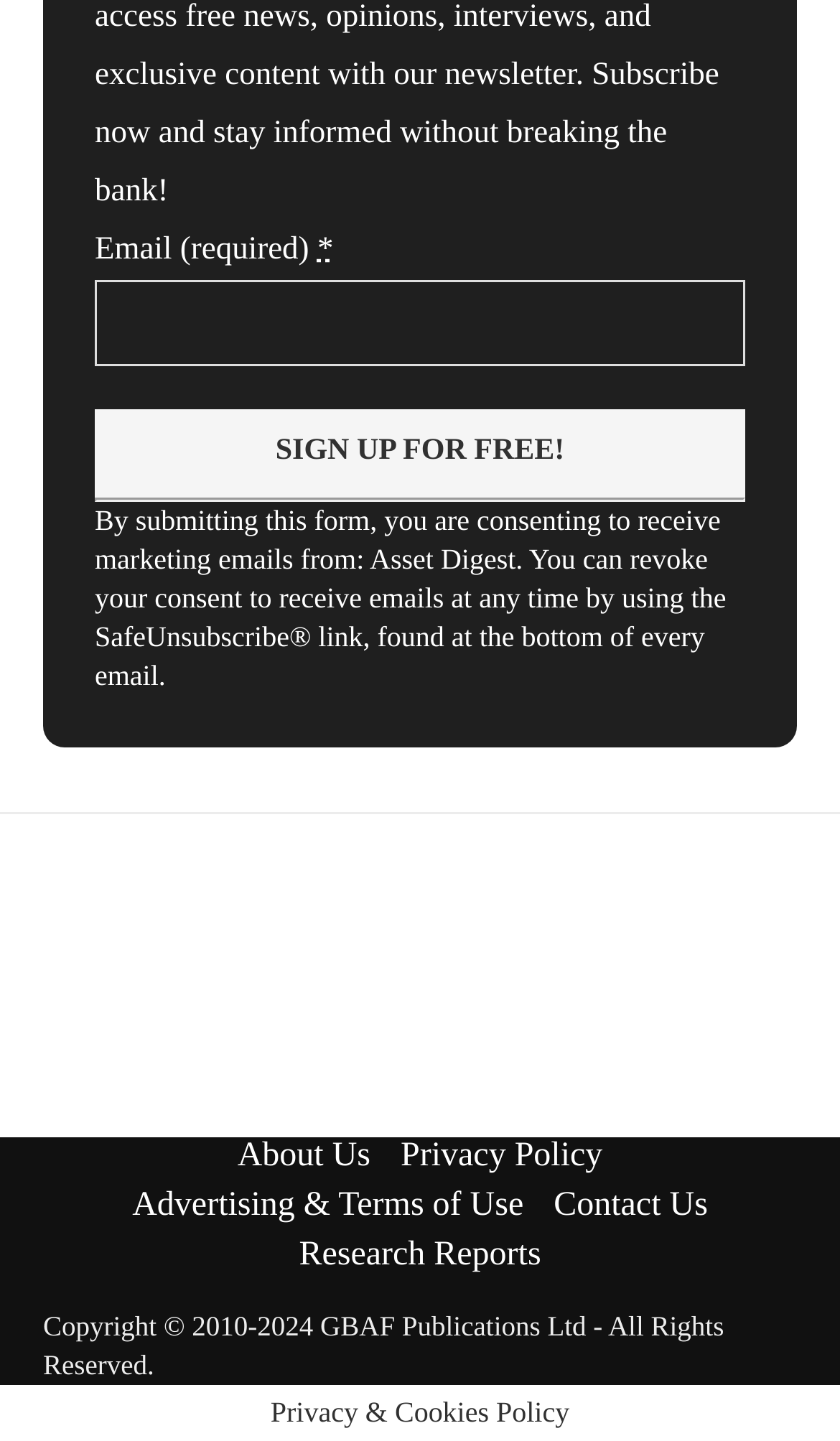Please answer the following question using a single word or phrase: 
What is the purpose of the form?

Sign up for free